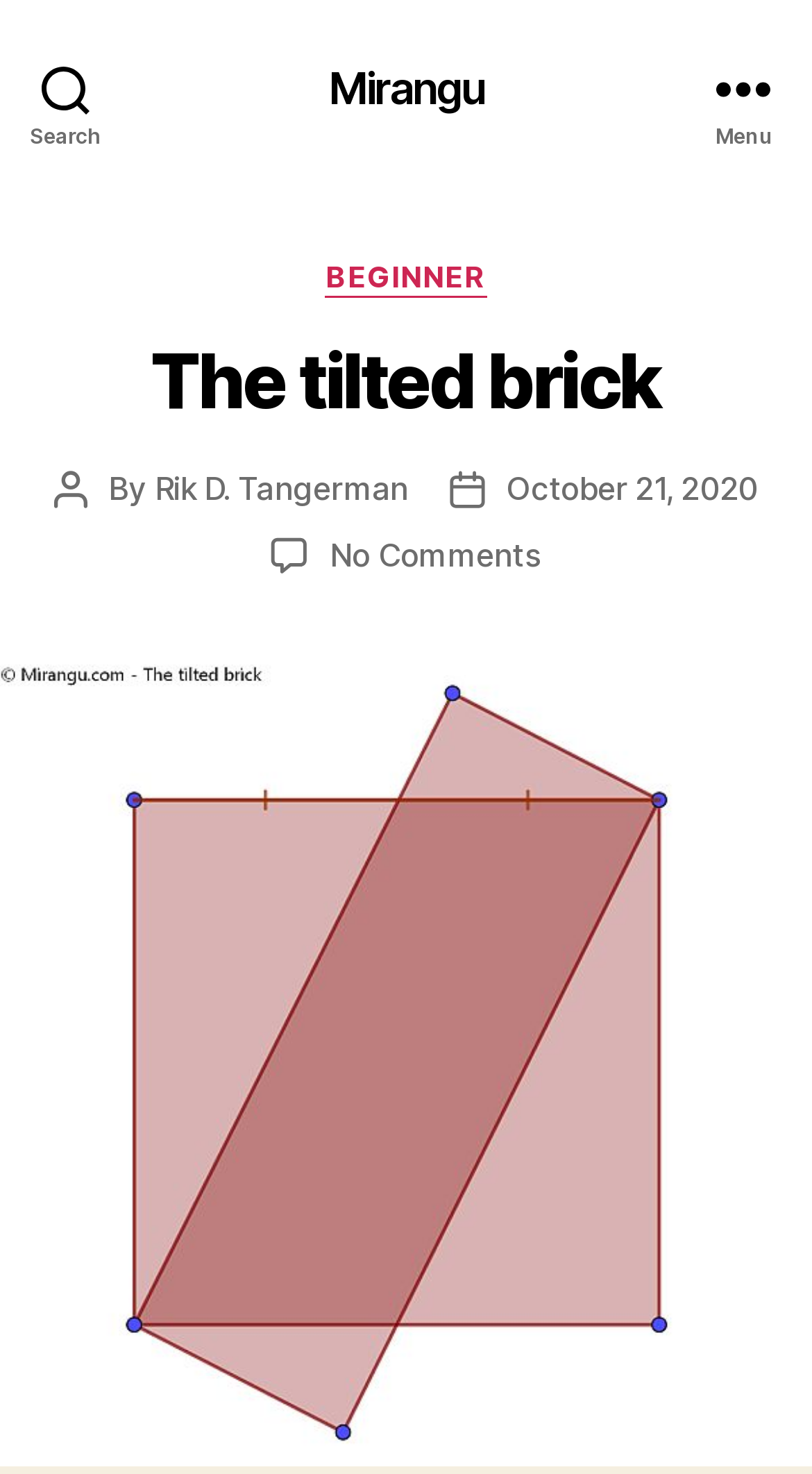Offer an extensive depiction of the webpage and its key elements.

The webpage is titled "The tilted brick – Mirangu" and features a prominent image of "The tilted brick" that spans the entire width of the page, taking up most of the vertical space. 

At the top left corner, there is a "Search" button. Next to it, in the top center, is a link to "Mirangu". On the top right corner, there is a "Menu" button. 

When the "Menu" button is expanded, a header section appears below it, containing several elements. In the center of this section, there is a "Categories" label, followed by a link to "BEGINNER" on its right. Above these elements, the title "The tilted brick" is displayed in a large font. 

Below the title, there is a section with information about the post author, including the text "Post author", "By", and a link to the author's name, "Rik D. Tangerman". Next to this section, there is another section with the post date, including the text "Post date" and a link to the date "October 21, 2020". 

Further down, there is a link to "No Comments on The tilted brick", indicating that there are no comments on the post.